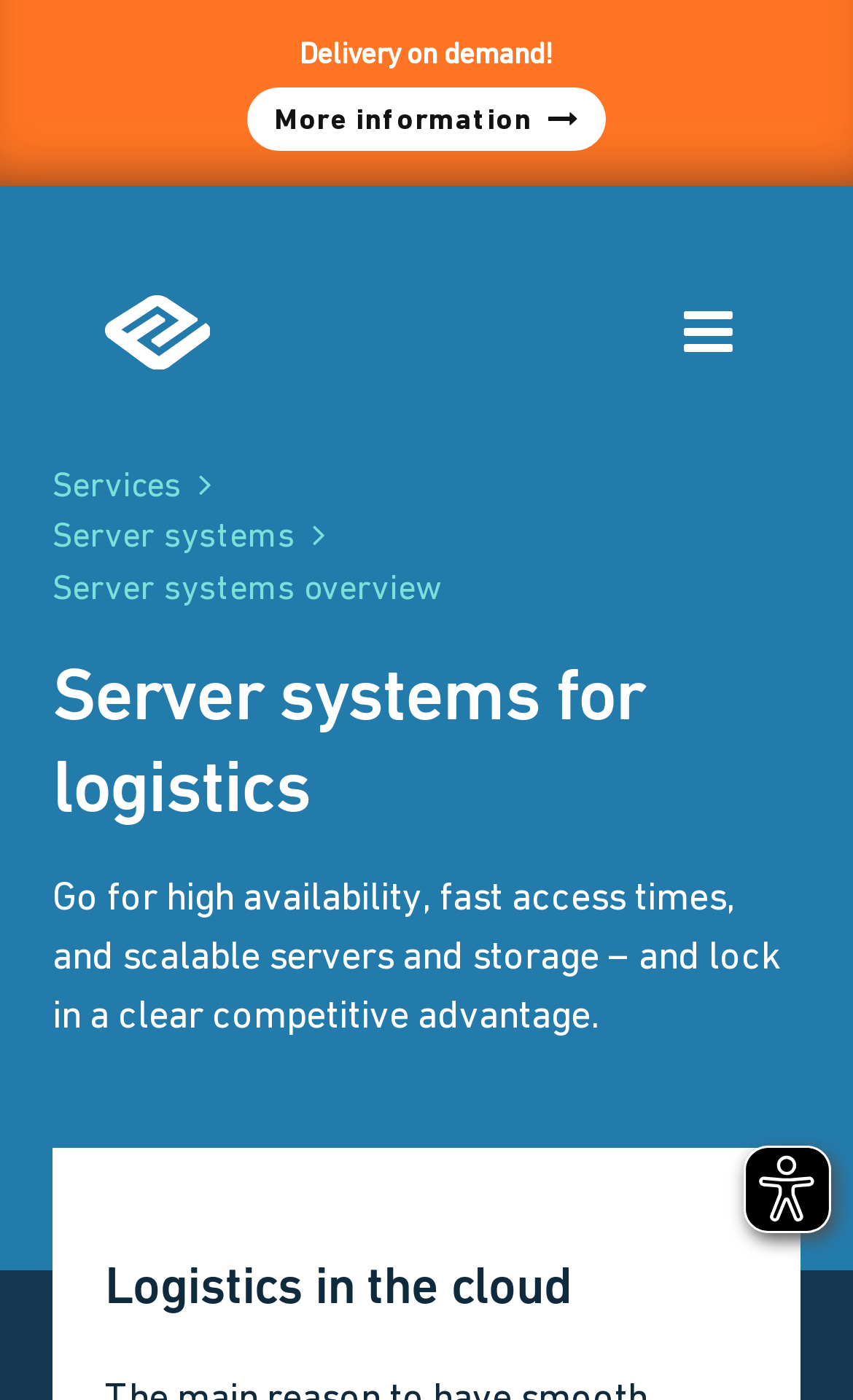Provide the bounding box for the UI element matching this description: "More information".

[0.321, 0.077, 0.679, 0.097]